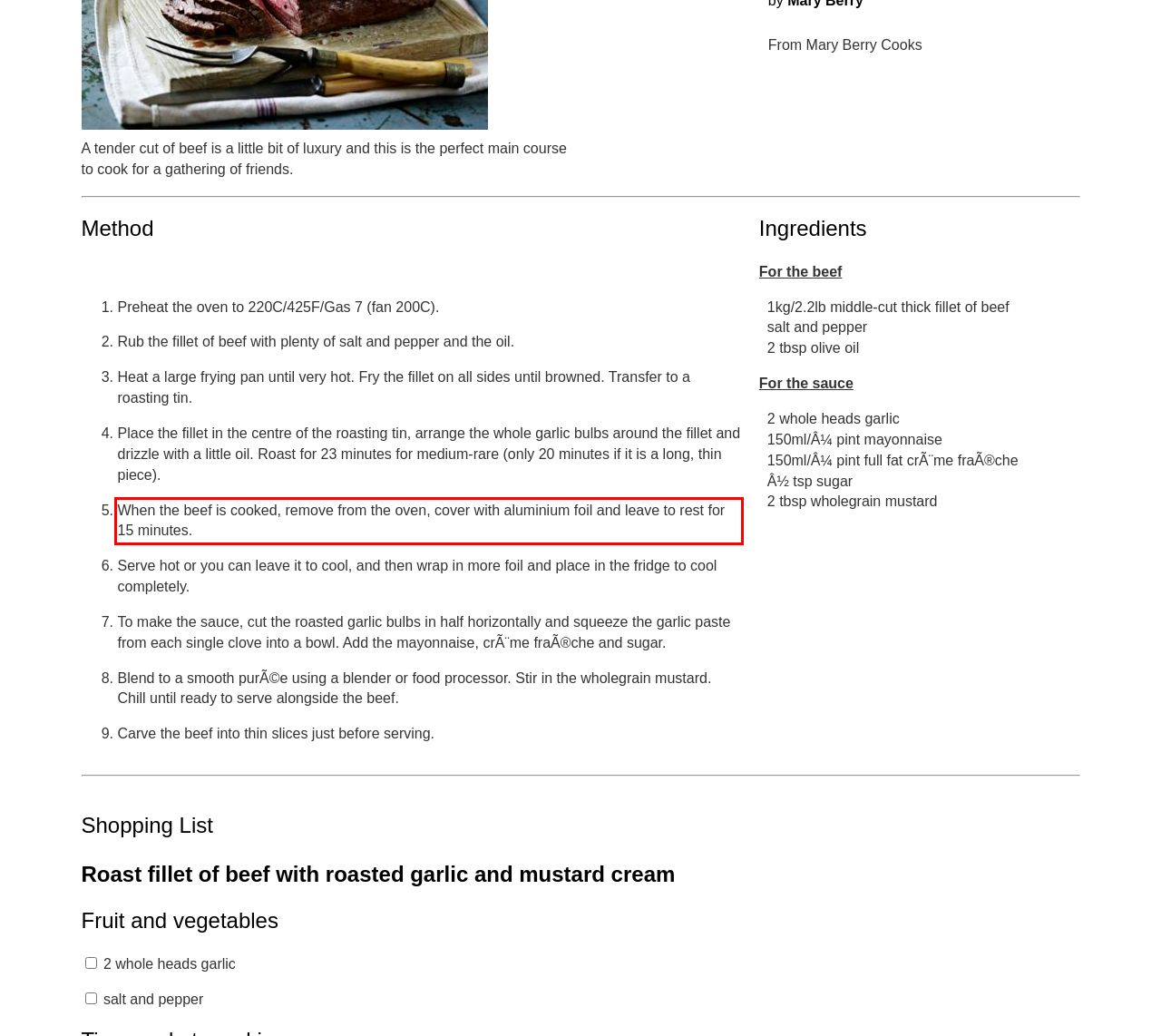You have a screenshot of a webpage with a red bounding box. Identify and extract the text content located inside the red bounding box.

When the beef is cooked, remove from the oven, cover with aluminium foil and leave to rest for 15 minutes.